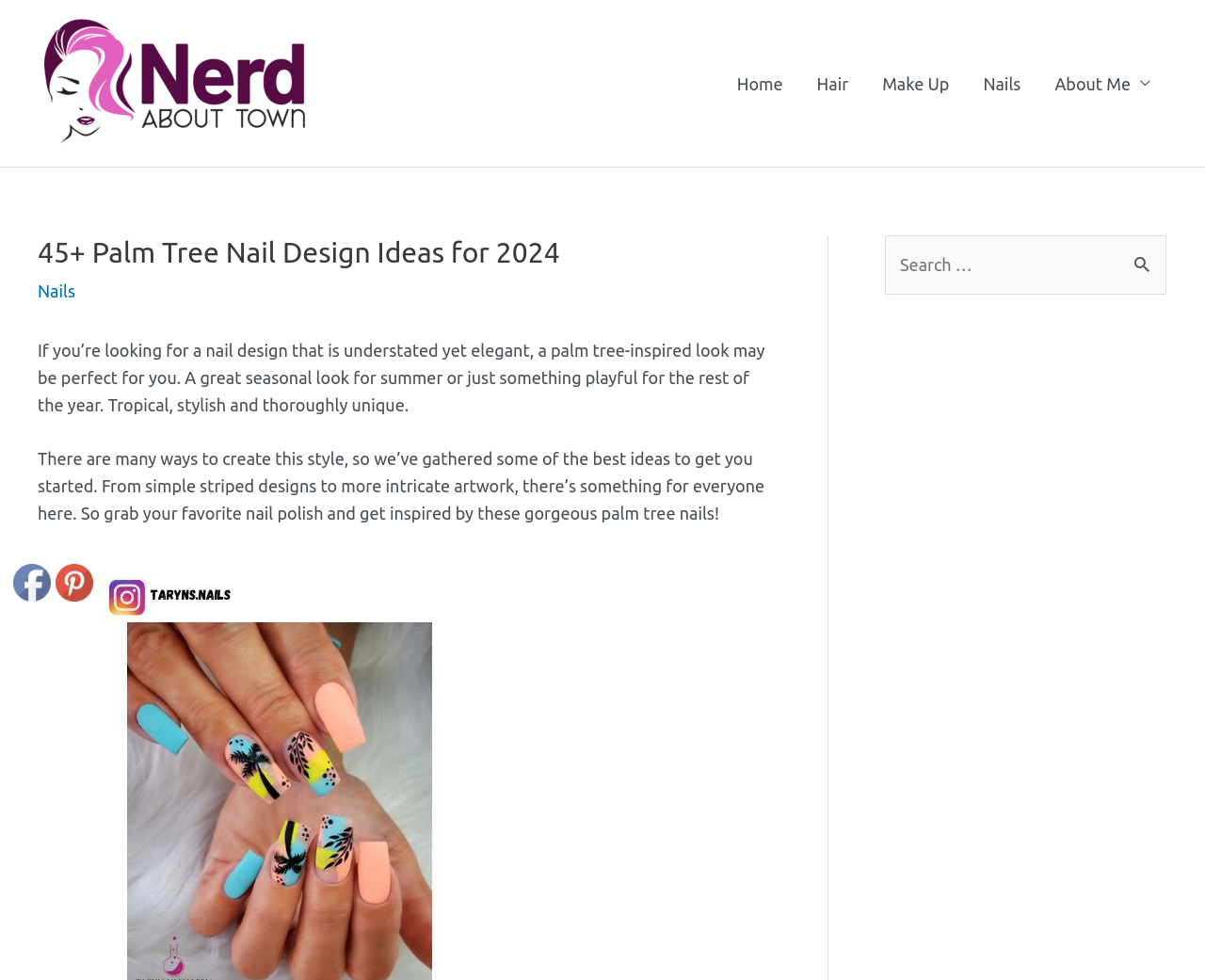How many navigation links are available?
Please give a well-detailed answer to the question.

The webpage has a navigation section at the top with 5 links: Home, Hair, Make Up, Nails, and About Me, which allow users to navigate to different sections of the website.